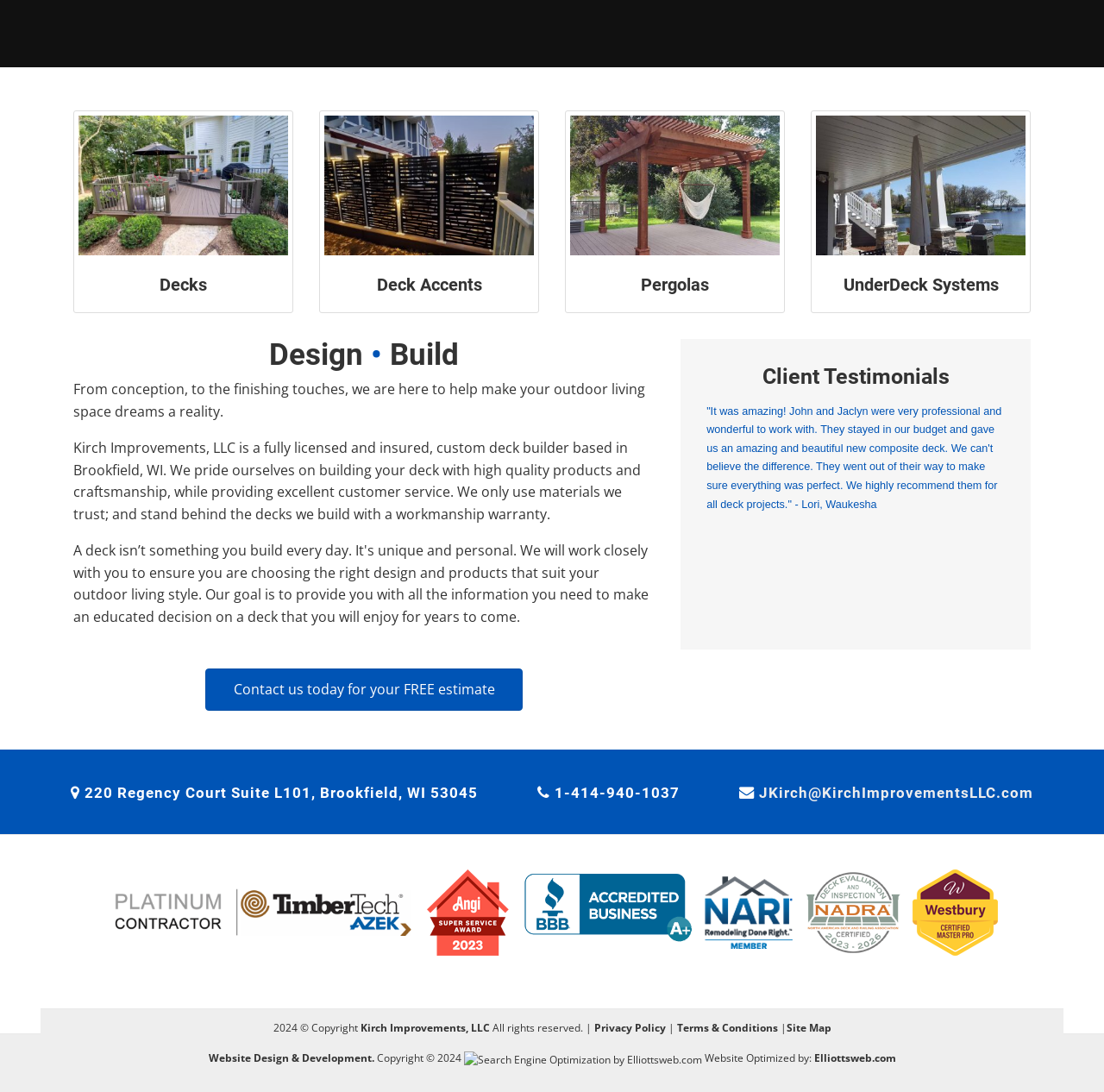Given the element description "Decks", identify the bounding box of the corresponding UI element.

[0.145, 0.251, 0.188, 0.27]